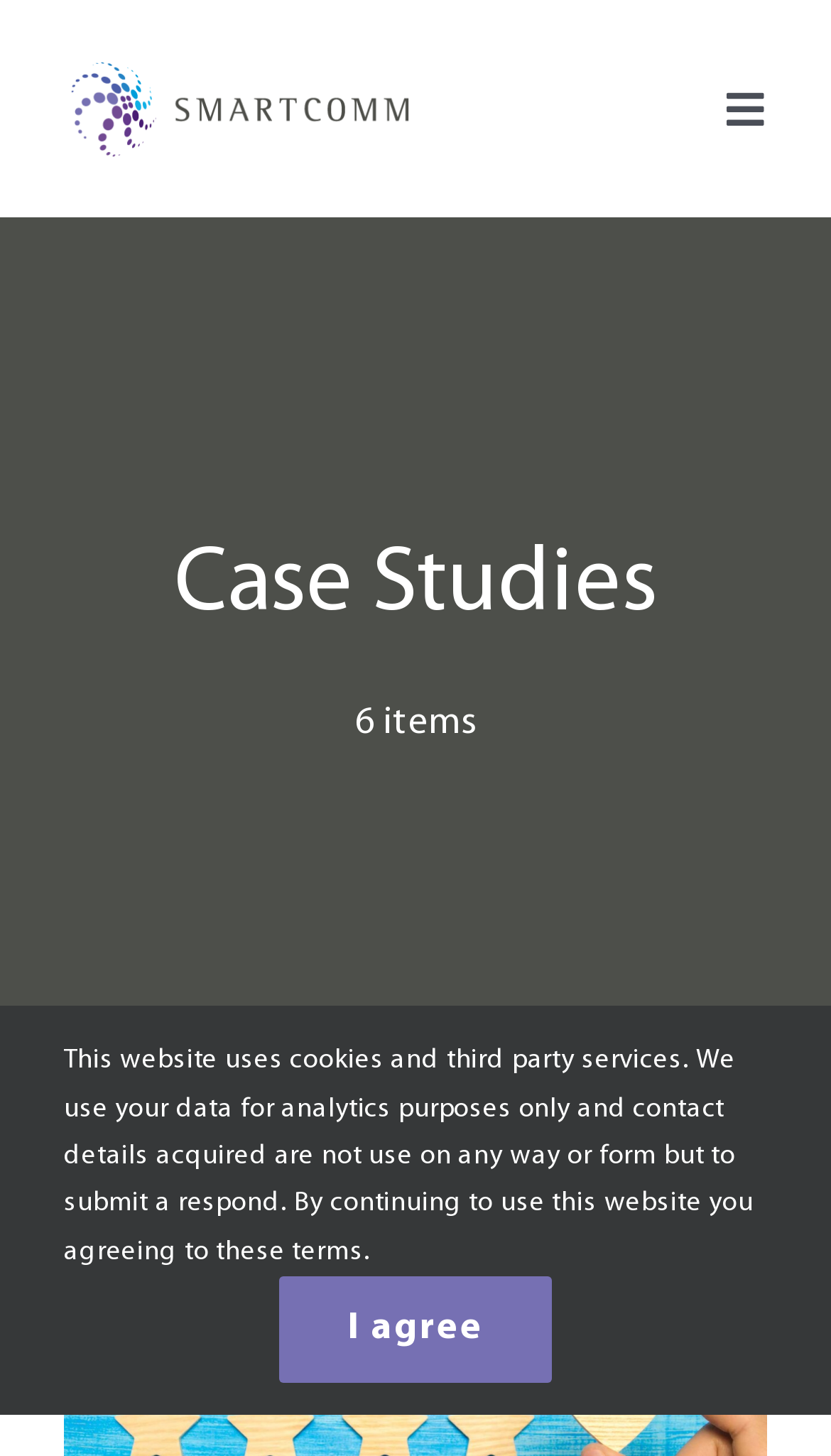Reply to the question below using a single word or brief phrase:
What is the purpose of the cookies and third-party services?

Analytics purposes only